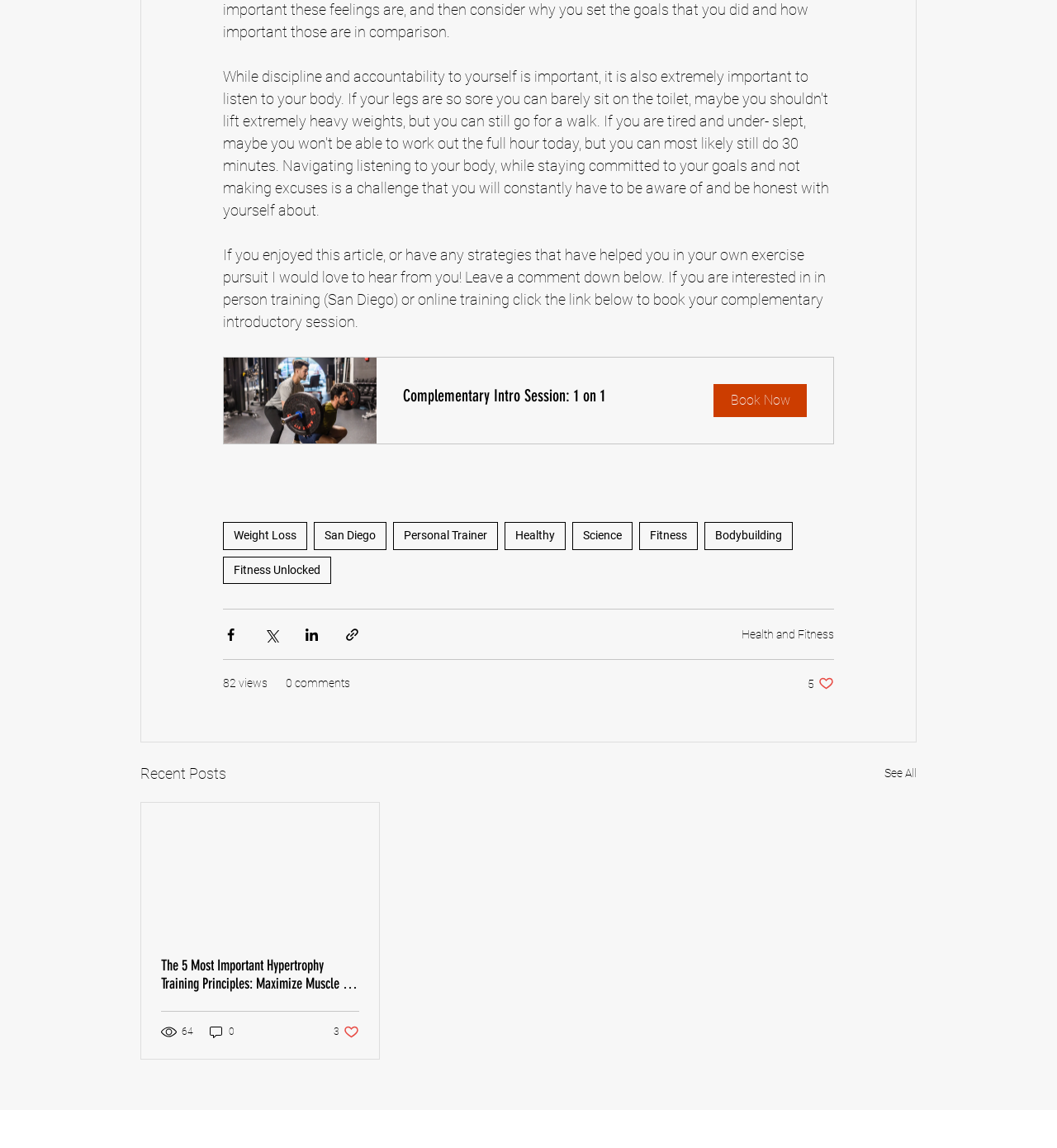Please provide the bounding box coordinates for the element that needs to be clicked to perform the instruction: "Click the 'Complementary Intro Session: 1 on 1 Book Now' link". The coordinates must consist of four float numbers between 0 and 1, formatted as [left, top, right, bottom].

[0.211, 0.311, 0.789, 0.387]